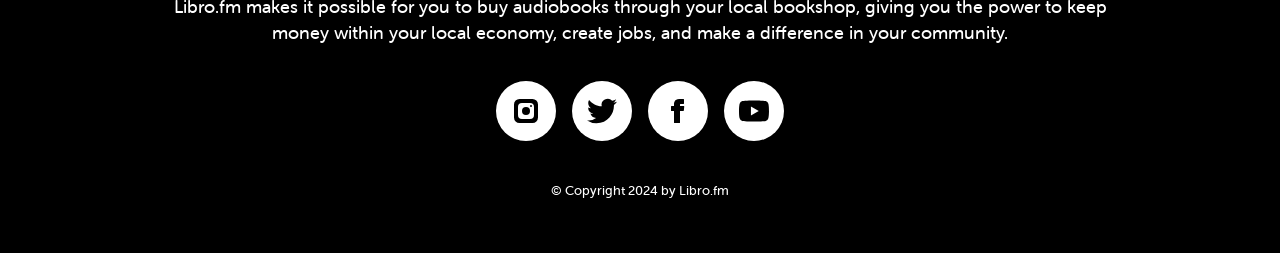Please predict the bounding box coordinates (top-left x, top-left y, bottom-right x, bottom-right y) for the UI element in the screenshot that fits the description: alt="Facebook icon"

[0.506, 0.32, 0.553, 0.557]